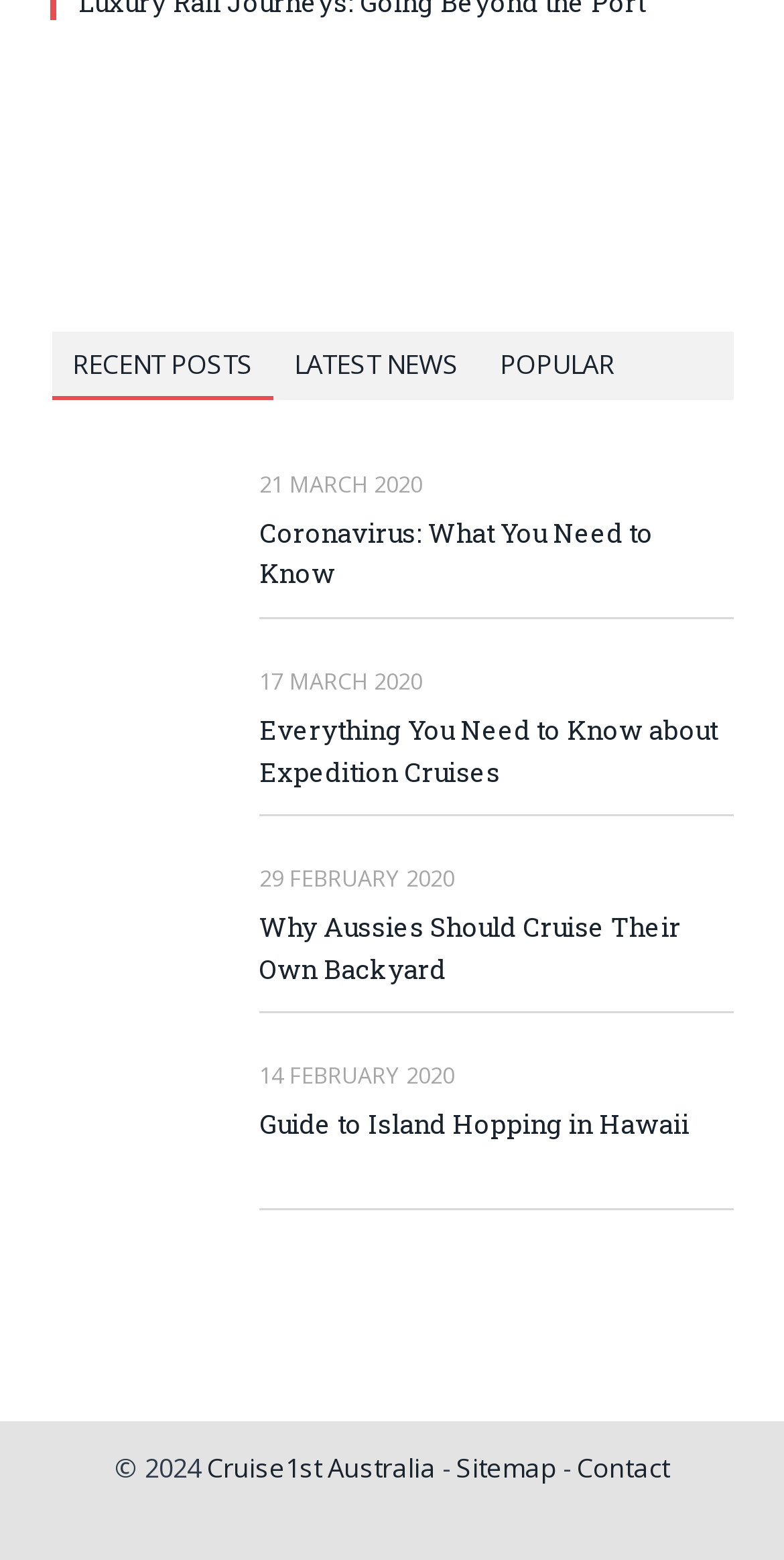Respond with a single word or short phrase to the following question: 
What is the date of the post 'Coronavirus: What You Need to Know'?

21 MARCH 2020